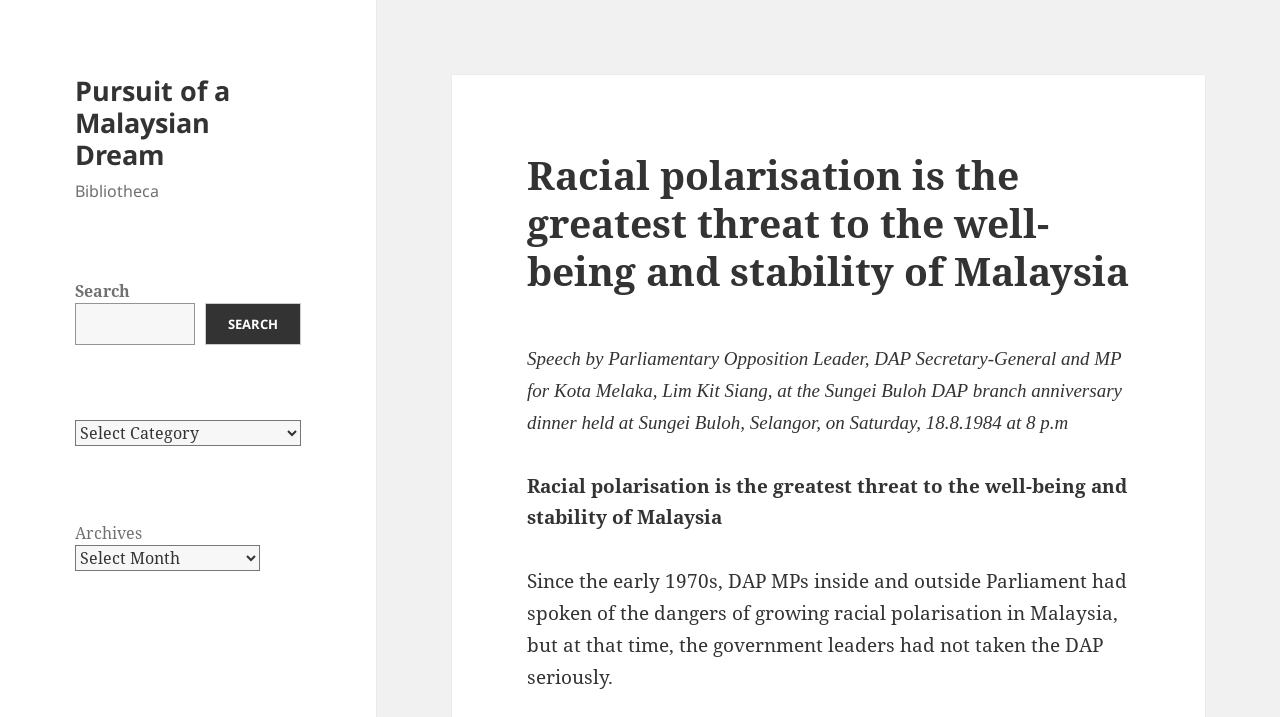Reply to the question with a single word or phrase:
What is the date of the speech mentioned on the webpage?

18.8.1984